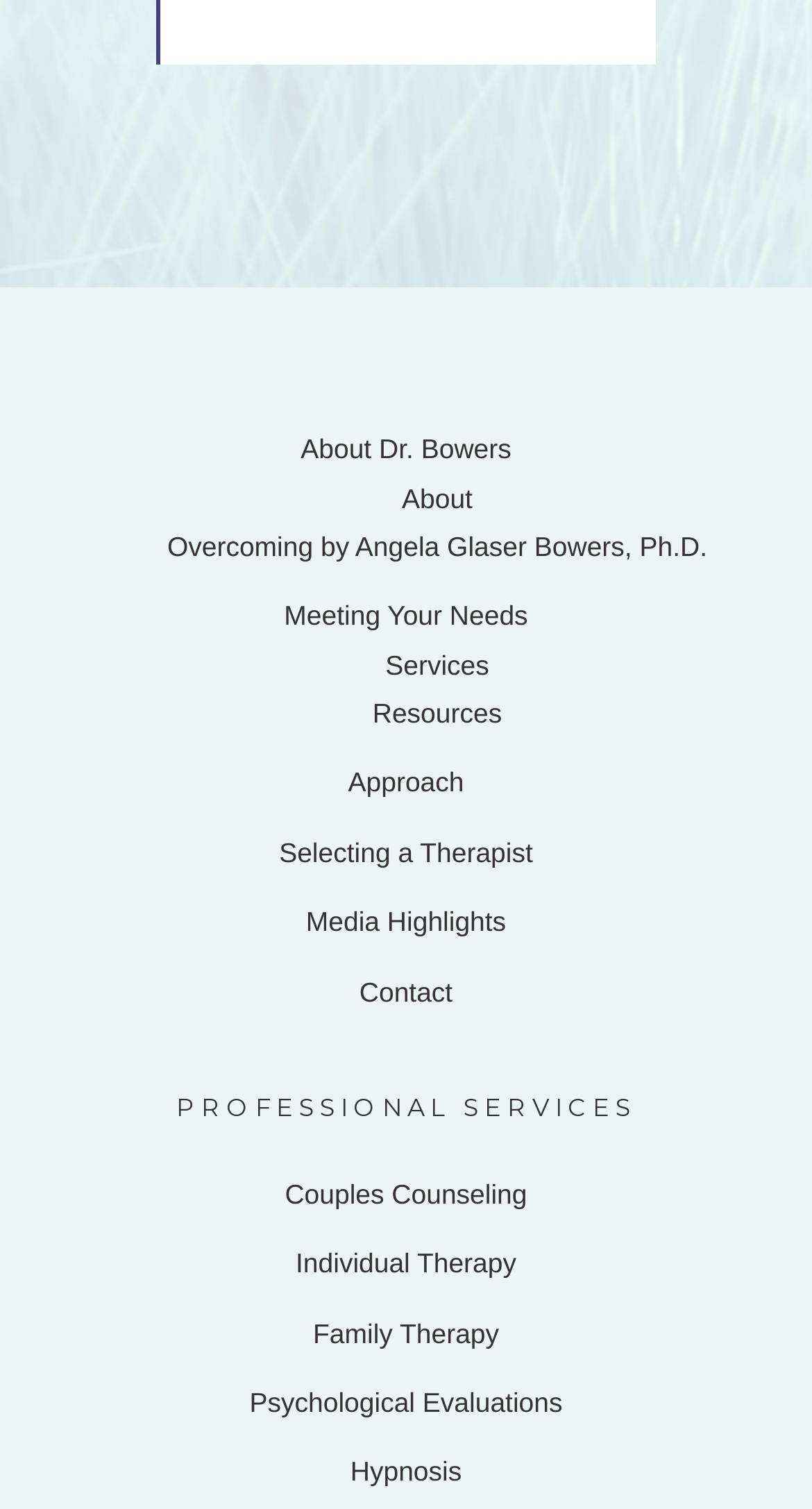Please locate the bounding box coordinates of the region I need to click to follow this instruction: "explore services".

[0.475, 0.43, 0.602, 0.451]